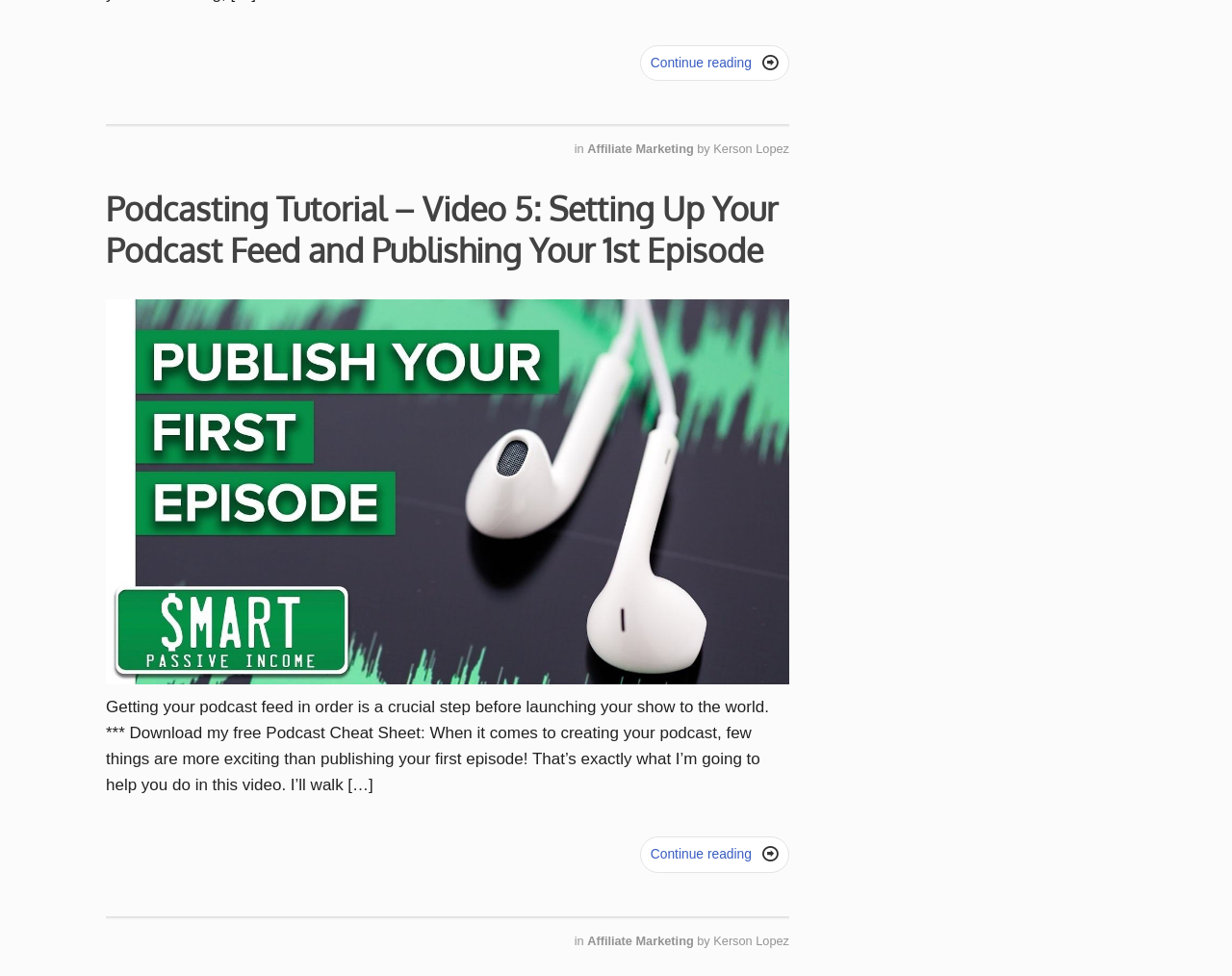Using the image as a reference, answer the following question in as much detail as possible:
What is the topic of the article?

I determined the topic of the article by looking at the heading 'Podcasting Tutorial – Video 5: Setting Up Your Podcast Feed and Publishing Your 1st Episode' and the content of the article, which discusses podcasting-related topics.